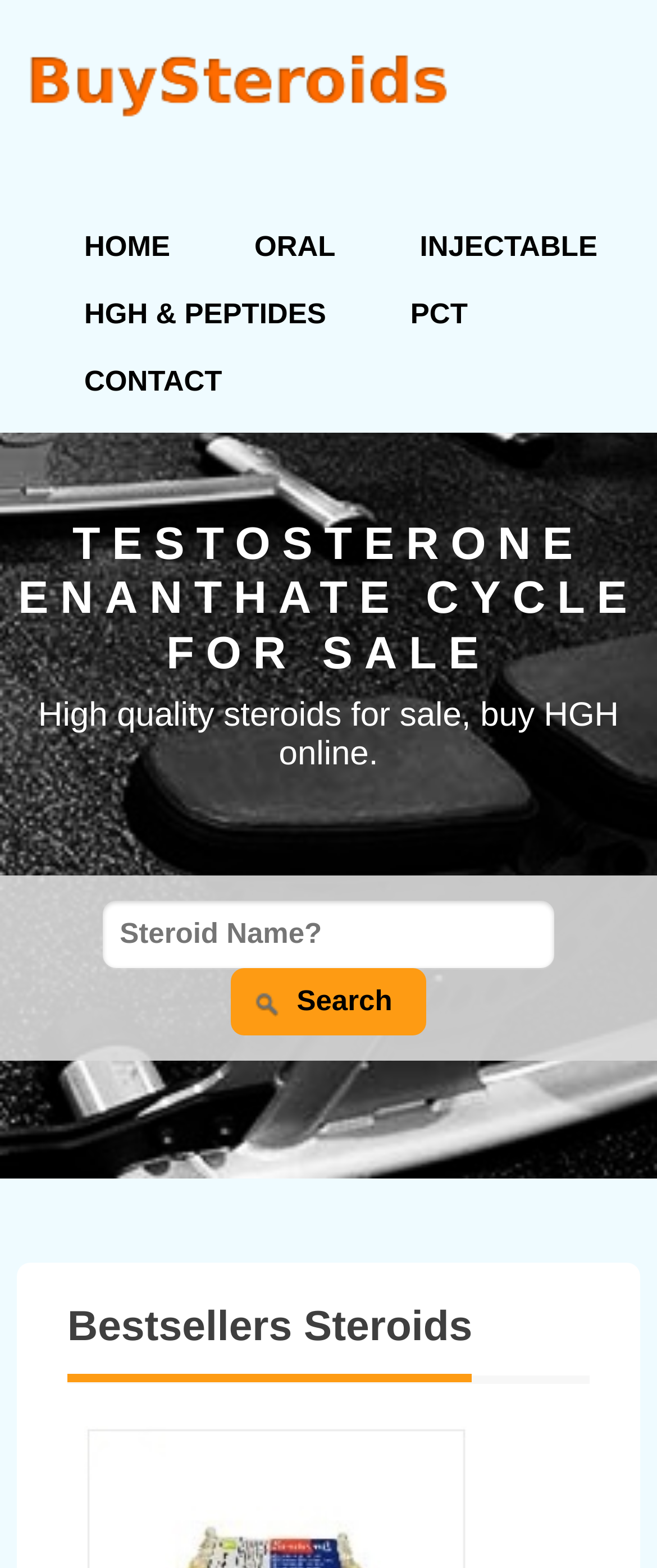How many main categories are available on the top navigation bar?
Please respond to the question with a detailed and well-explained answer.

The top navigation bar has five main categories: 'HOME', 'ORAL', 'INJECTABLE', 'HGH & PEPTIDES', and 'PCT'.